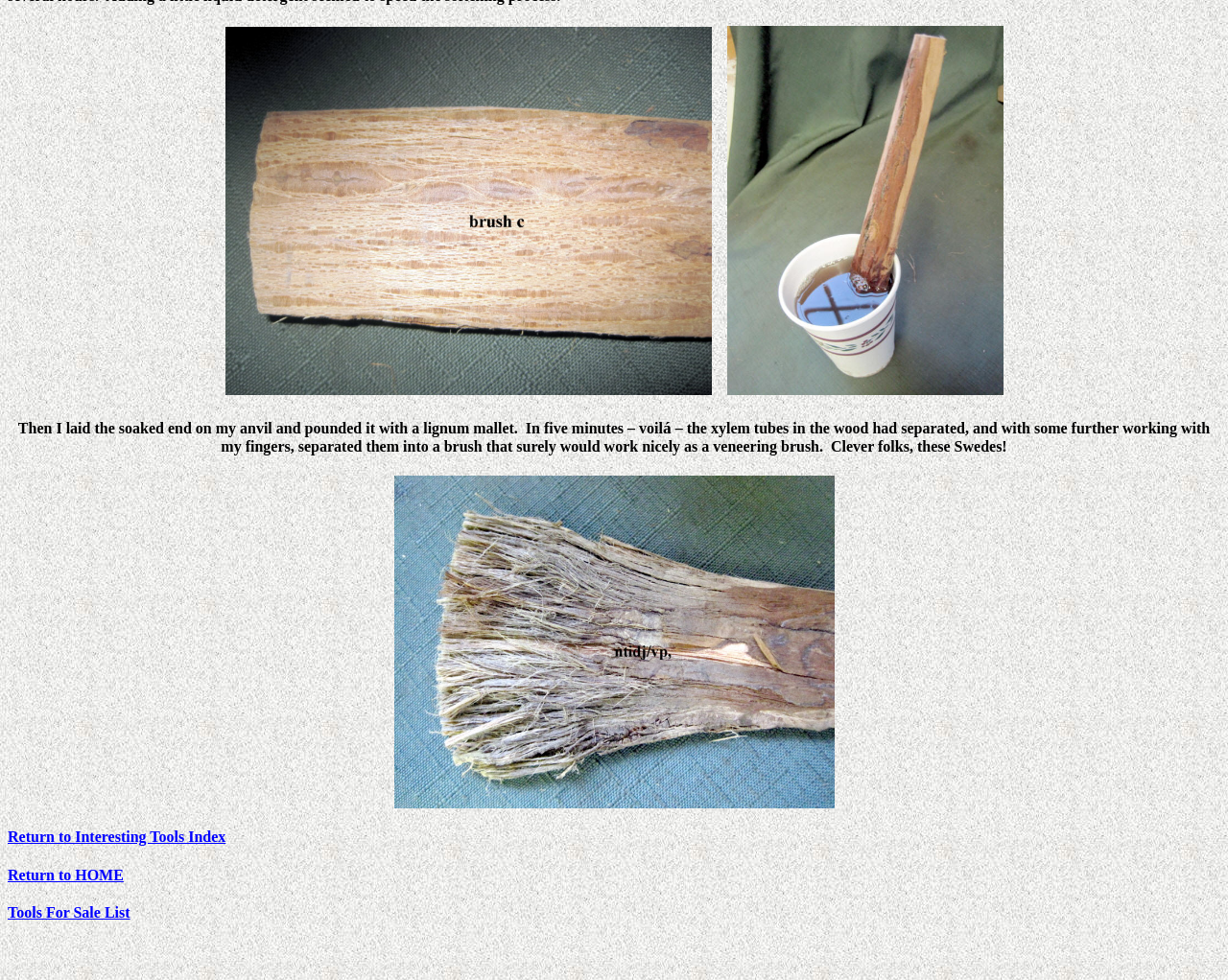What type of tool is being described?
Based on the screenshot, give a detailed explanation to answer the question.

The webpage is describing the process of creating a veneering brush, which is a type of tool used in woodworking to apply thin layers of wood to a surface.